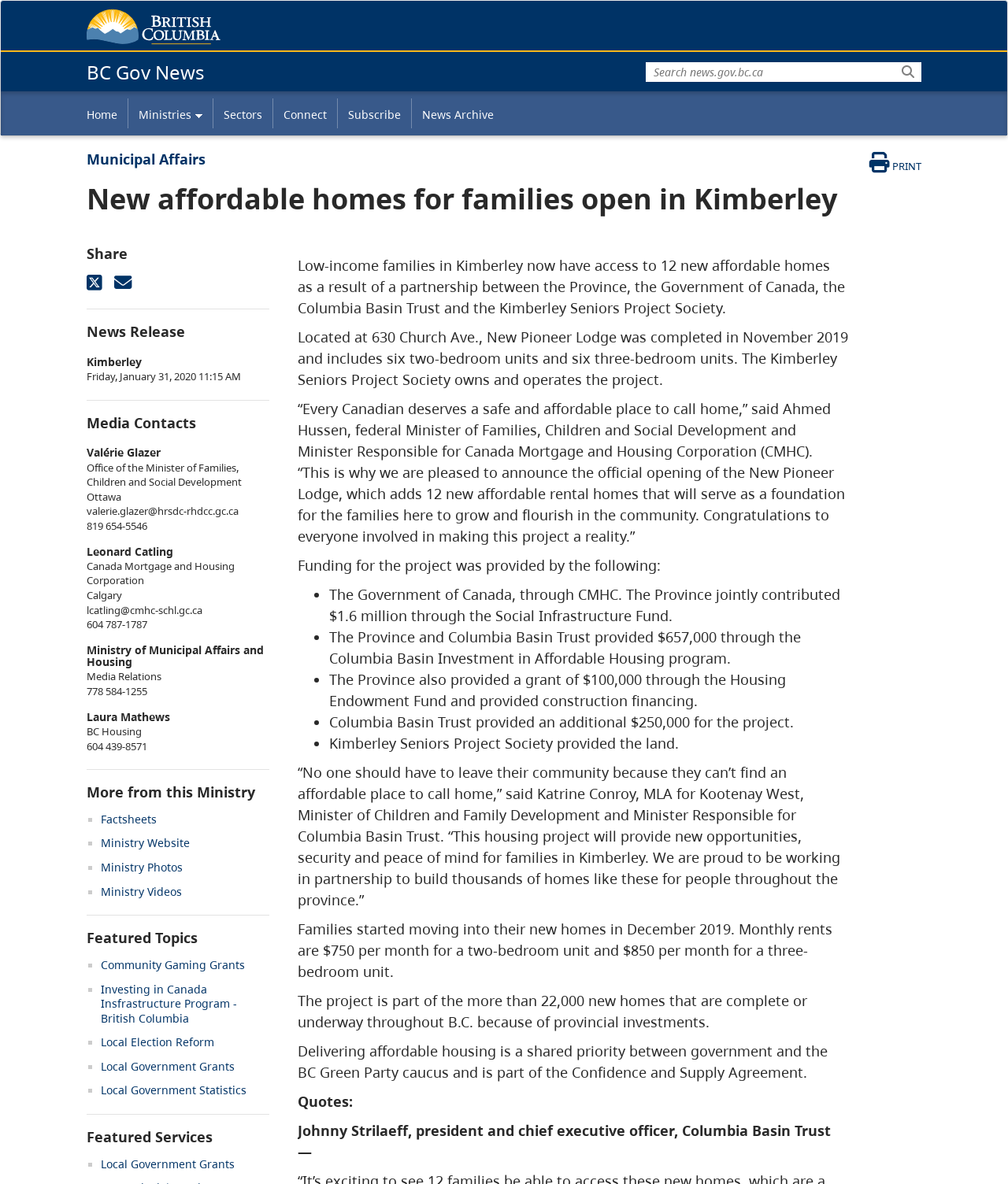What is the address of the New Pioneer Lodge?
Please provide a single word or phrase as your answer based on the screenshot.

630 Church Ave.